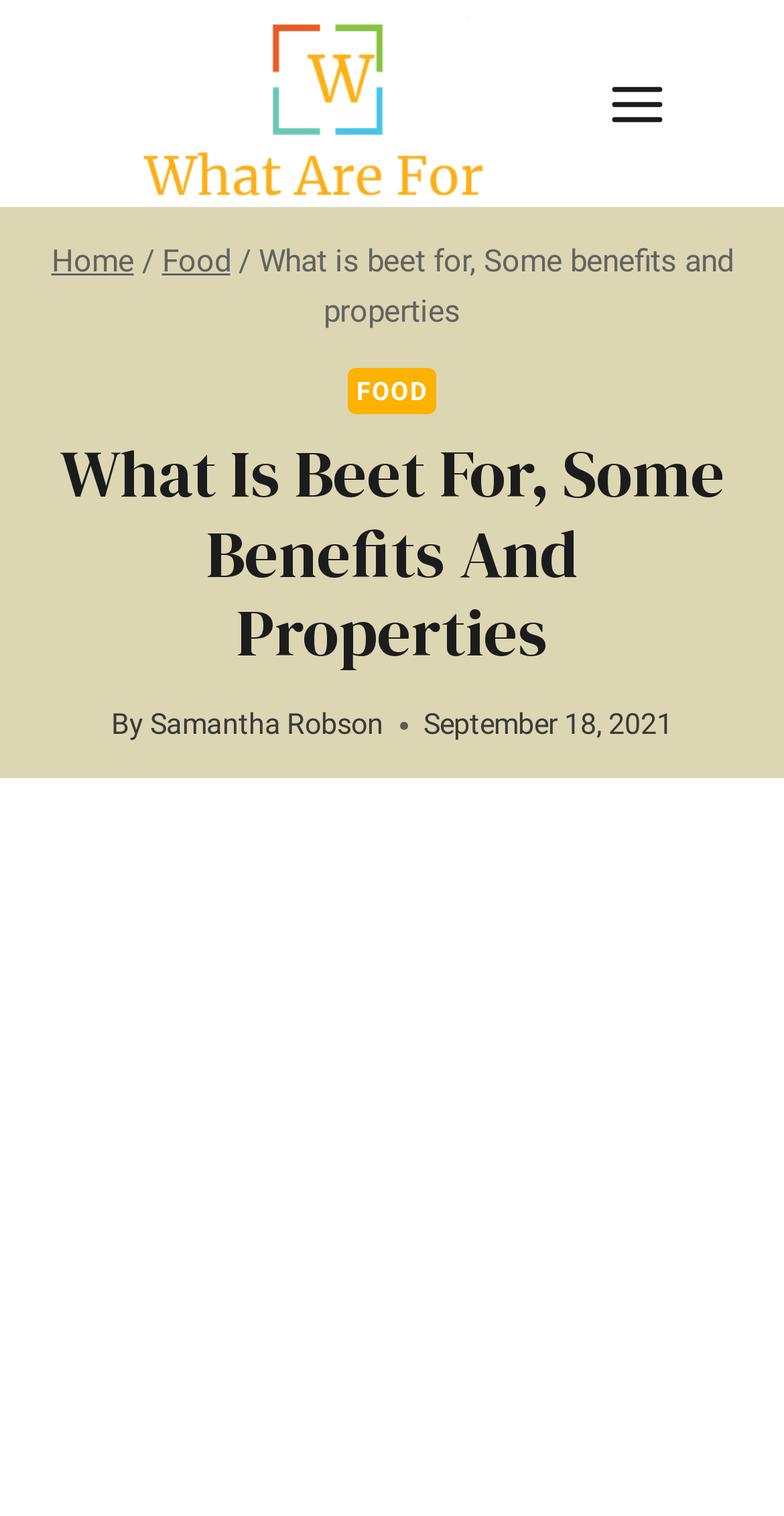Please extract the webpage's main title and generate its text content.

What Is Beet For, Some Benefits And Properties